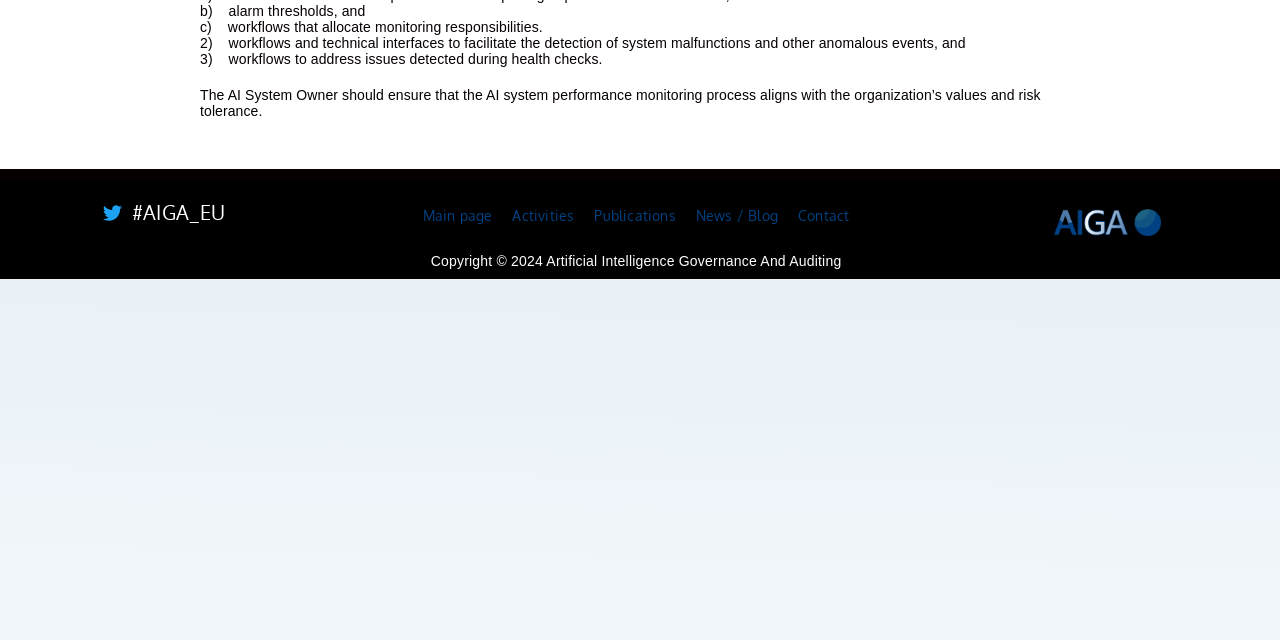Mark the bounding box of the element that matches the following description: "Main page".

[0.322, 0.312, 0.393, 0.365]